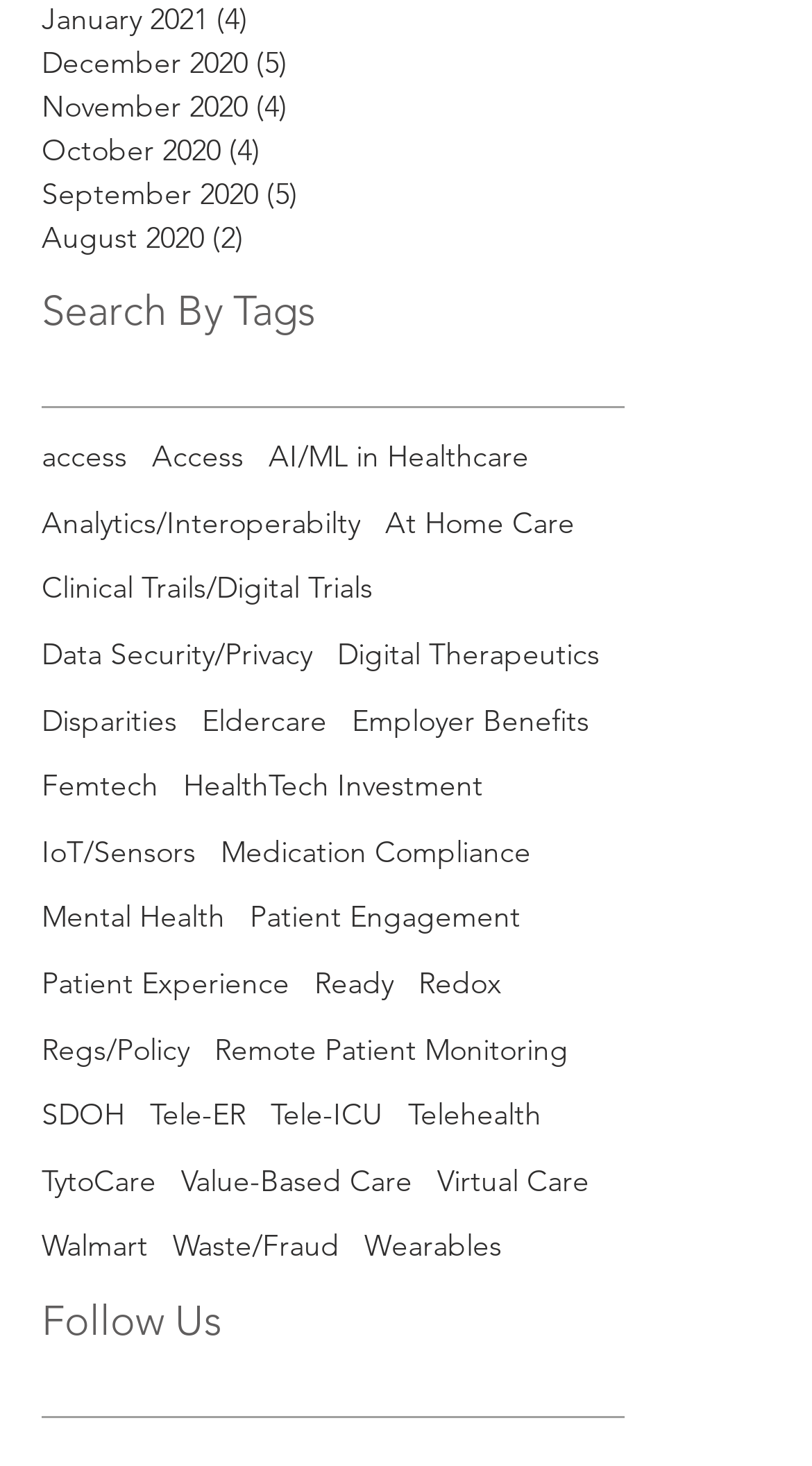Predict the bounding box coordinates of the UI element that matches this description: "Clinical Trails/Digital Trials". The coordinates should be in the format [left, top, right, bottom] with each value between 0 and 1.

[0.051, 0.388, 0.459, 0.416]